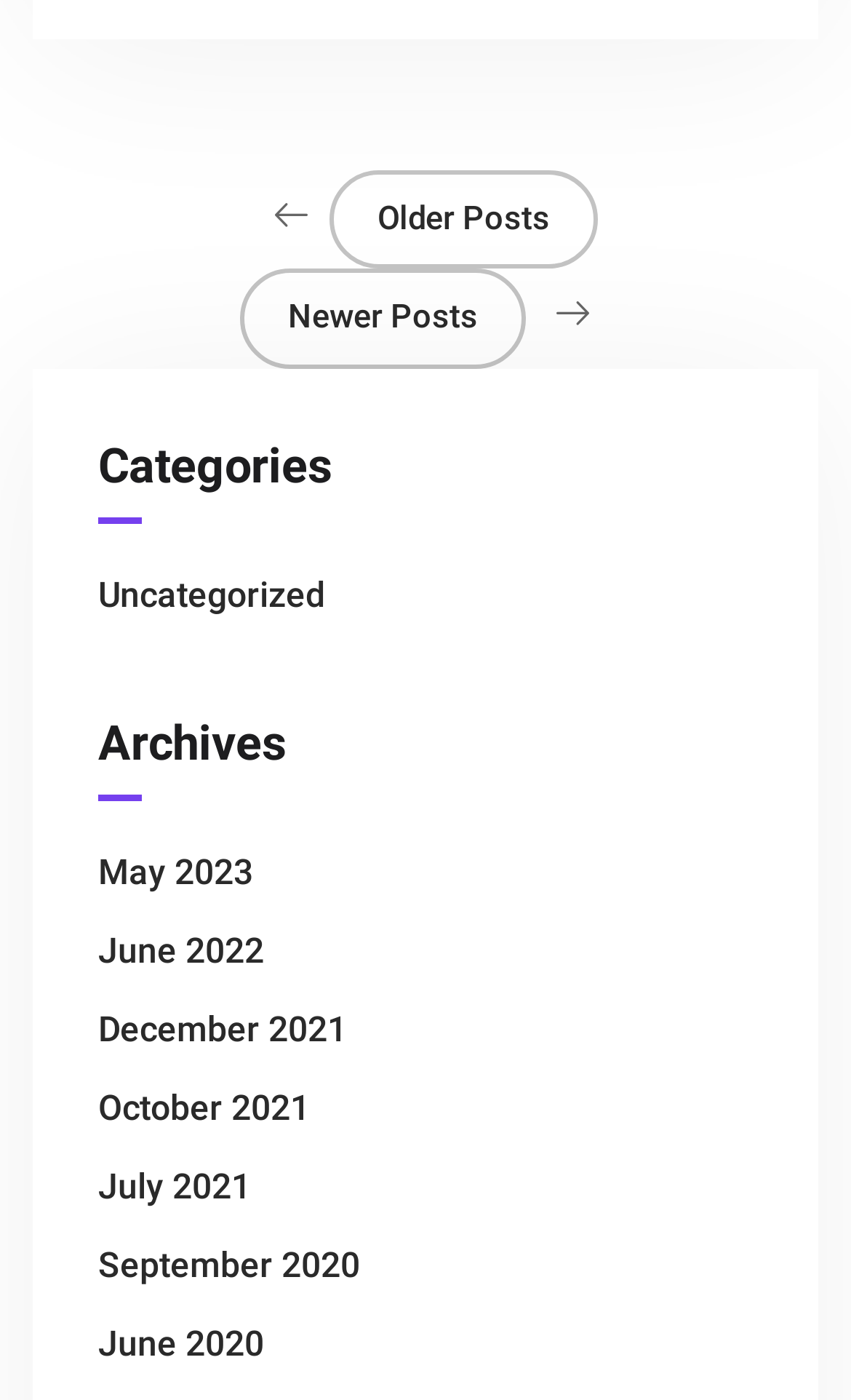Bounding box coordinates are given in the format (top-left x, top-left y, bottom-right x, bottom-right y). All values should be floating point numbers between 0 and 1. Provide the bounding box coordinate for the UI element described as: Uncategorized

[0.115, 0.41, 0.382, 0.439]